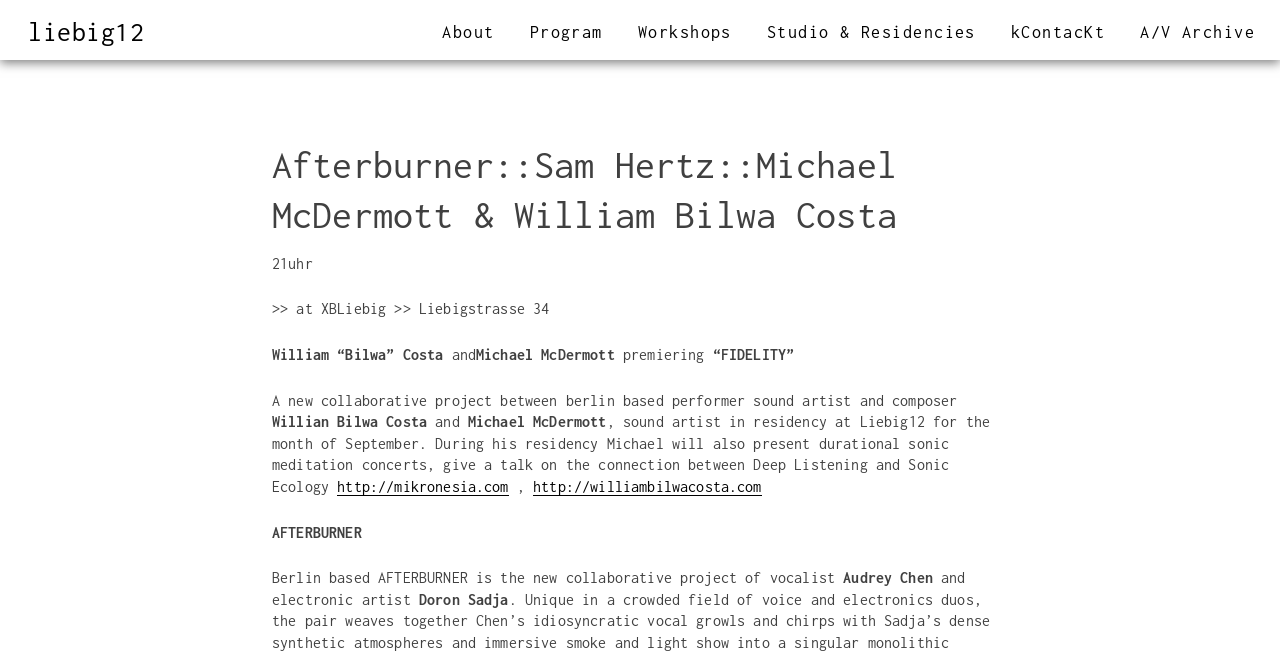Please provide the bounding box coordinates for the element that needs to be clicked to perform the instruction: "Learn more about AFTERBURNER". The coordinates must consist of four float numbers between 0 and 1, formatted as [left, top, right, bottom].

[0.212, 0.799, 0.283, 0.825]